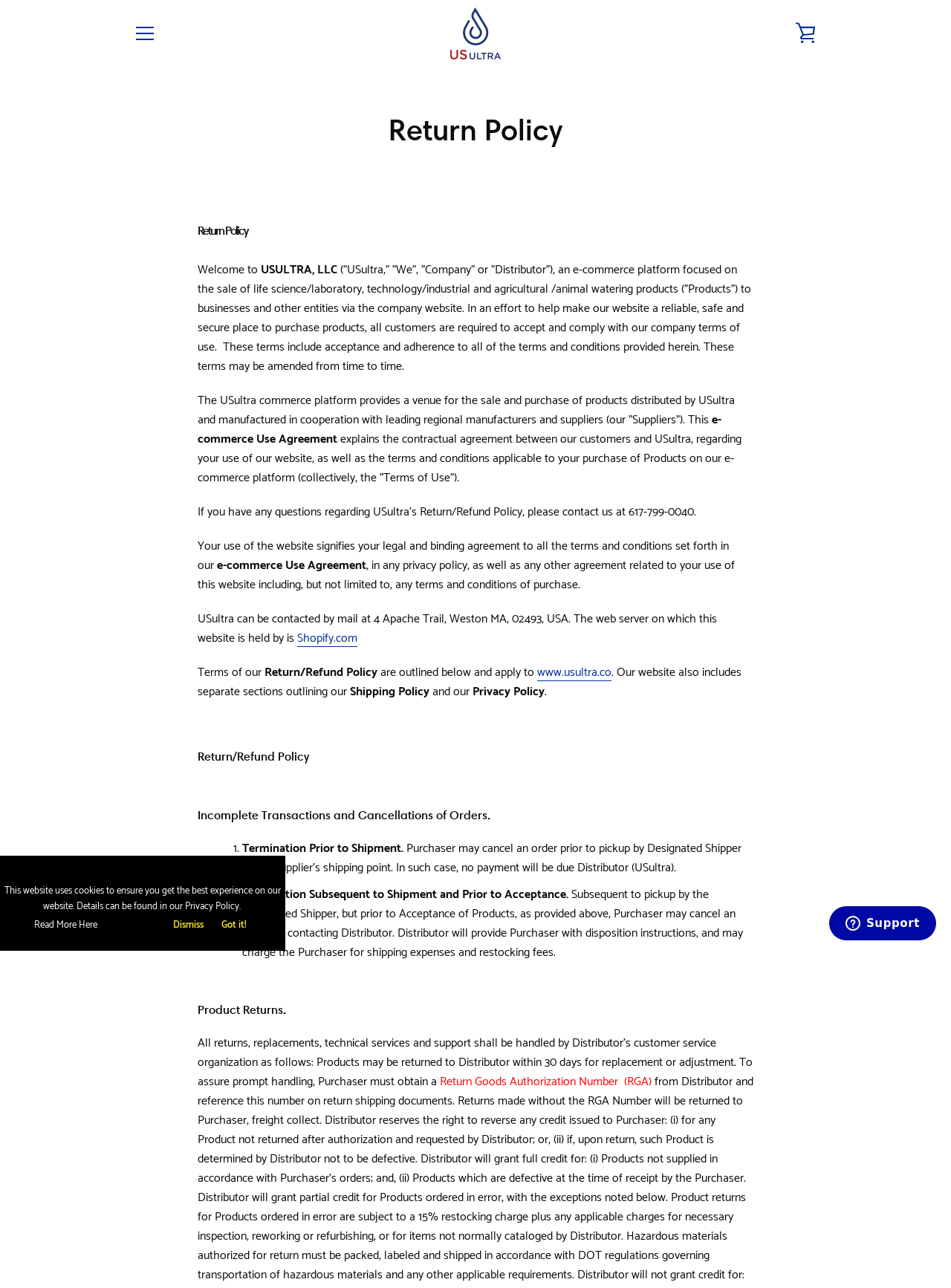Locate the bounding box coordinates of the clickable part needed for the task: "Read more about USultra Social".

[0.473, 0.006, 0.527, 0.046]